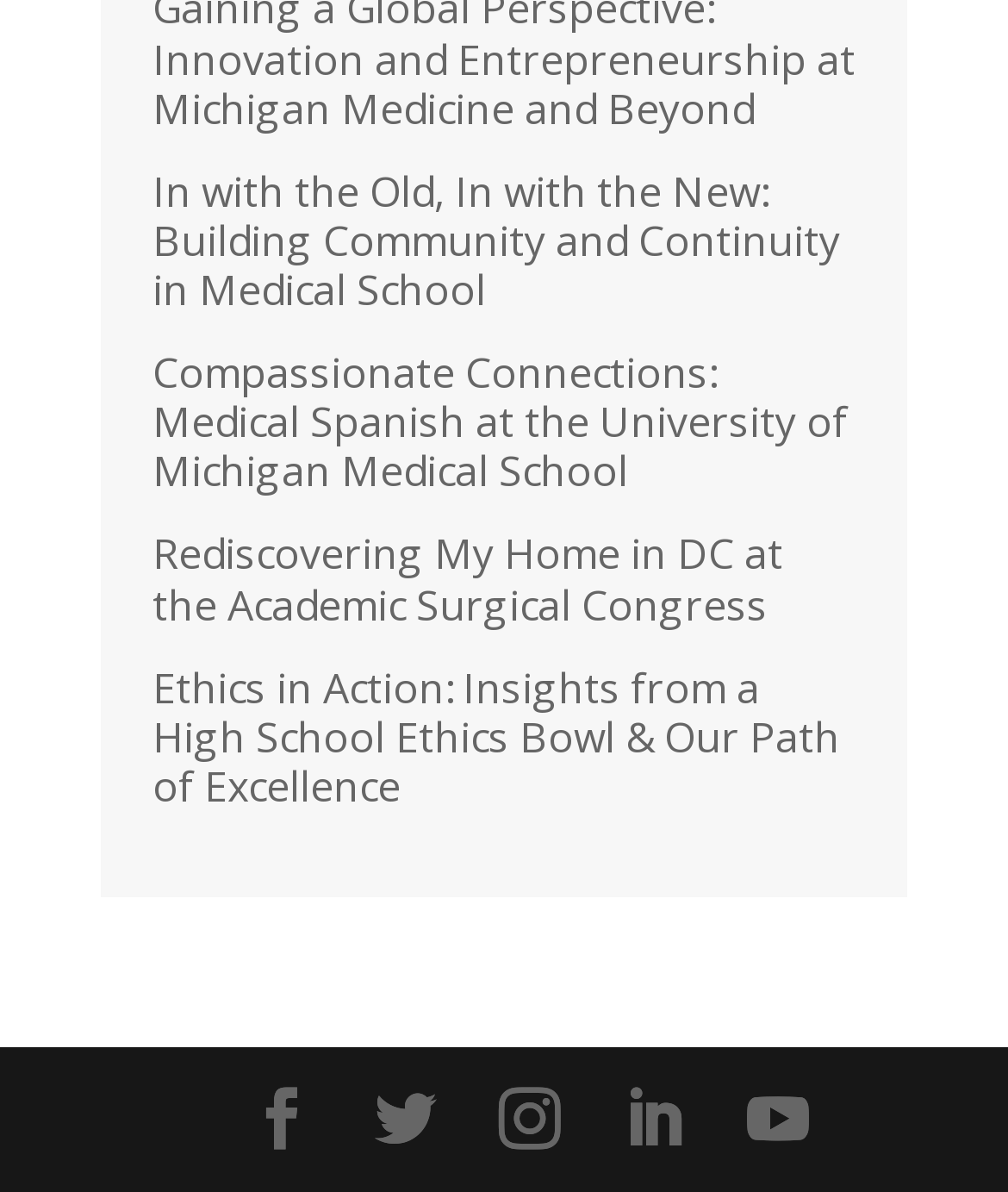What is the vertical position of the second article?
Answer the question with a detailed and thorough explanation.

By comparing the y1 and y2 coordinates of the bounding boxes, I determined that the second article 'Compassionate Connections: Medical Spanish at the University of Michigan Medical School' has a higher y1 value than the first article, indicating that it is positioned below the first article.